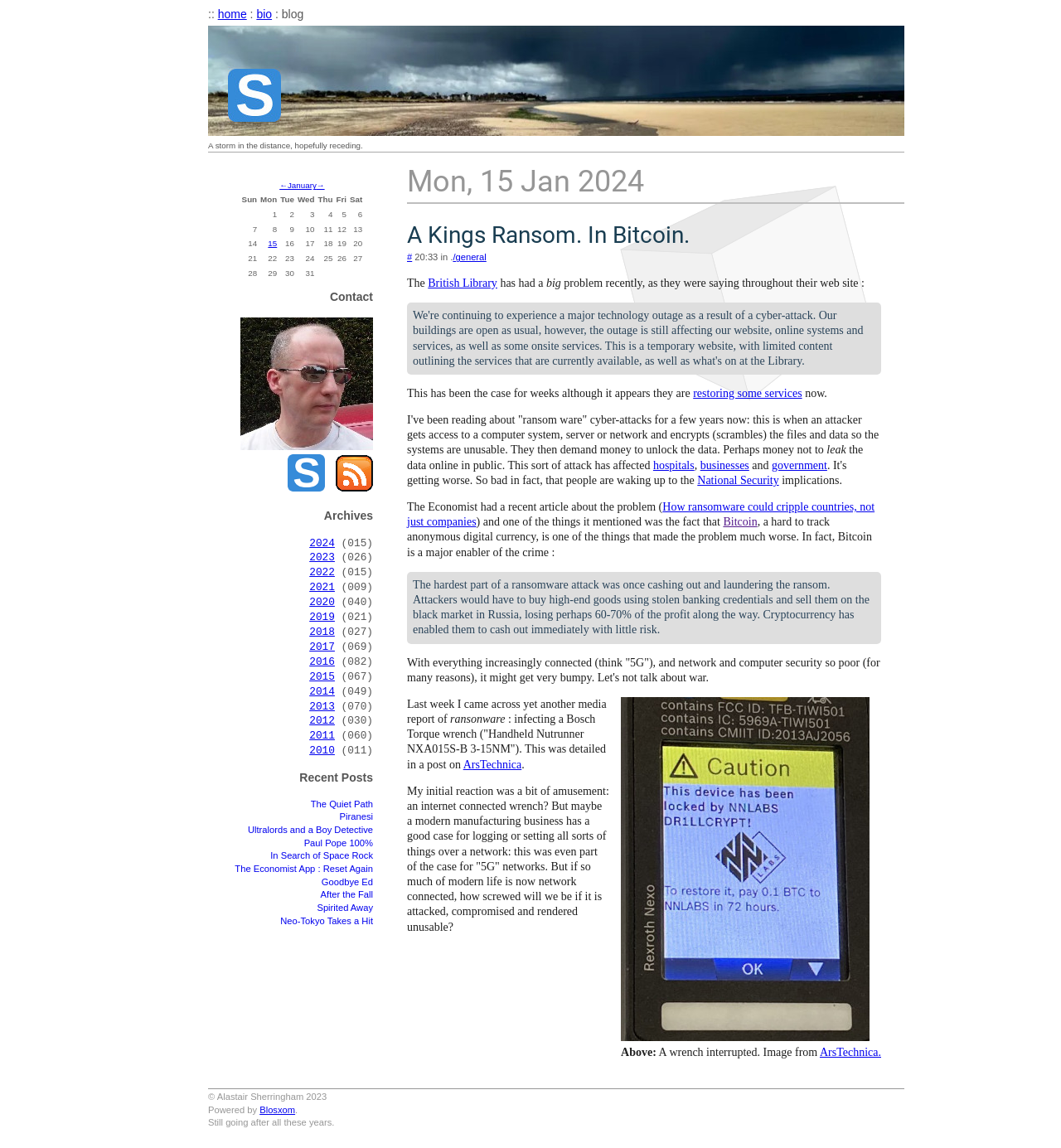Use a single word or phrase to answer the question: What is the text above the calendar?

A storm in the distance, hopefully receding.